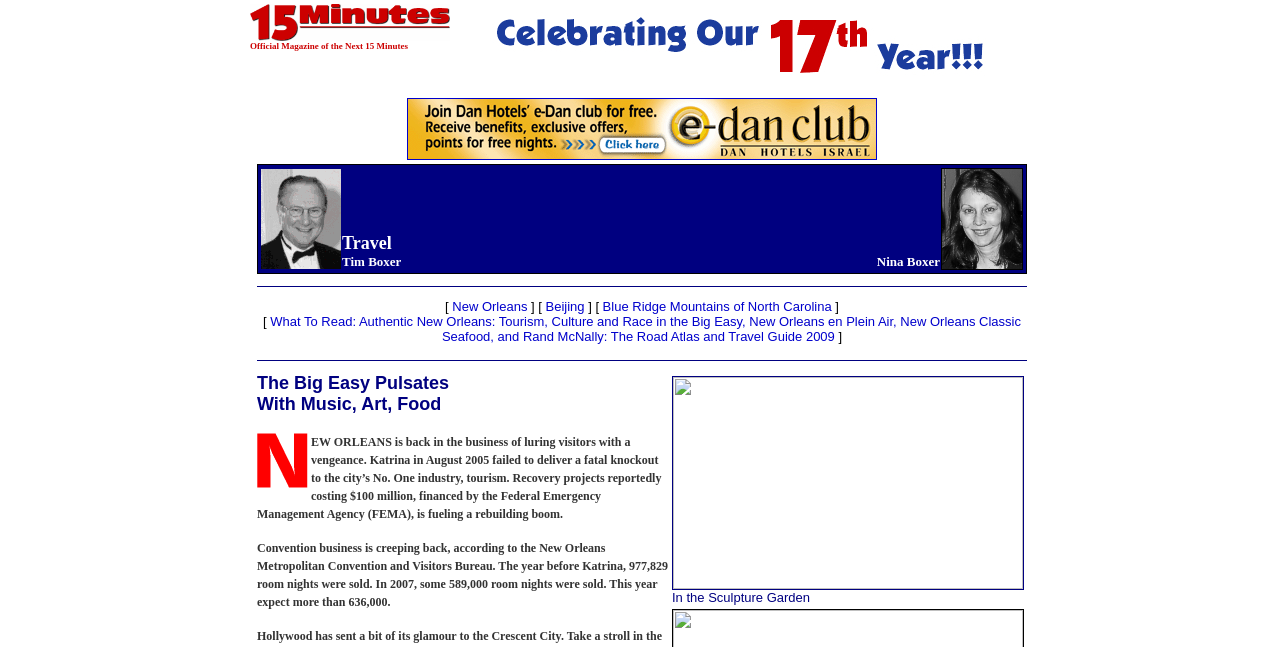Please give a succinct answer using a single word or phrase:
What is the orientation of the separator?

horizontal